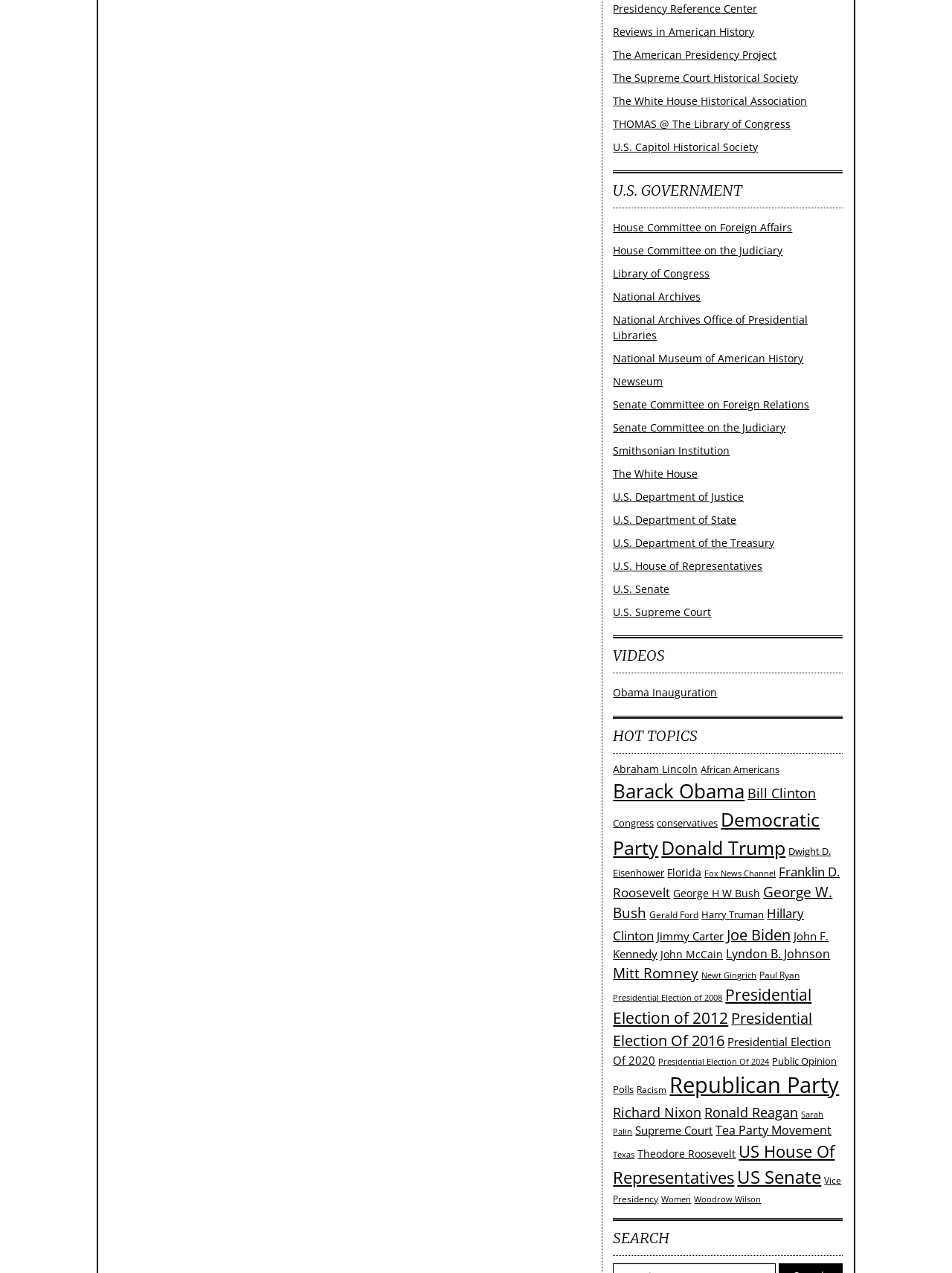Respond with a single word or phrase:
What is the name of the institution below 'National Archives'?

National Museum of American History